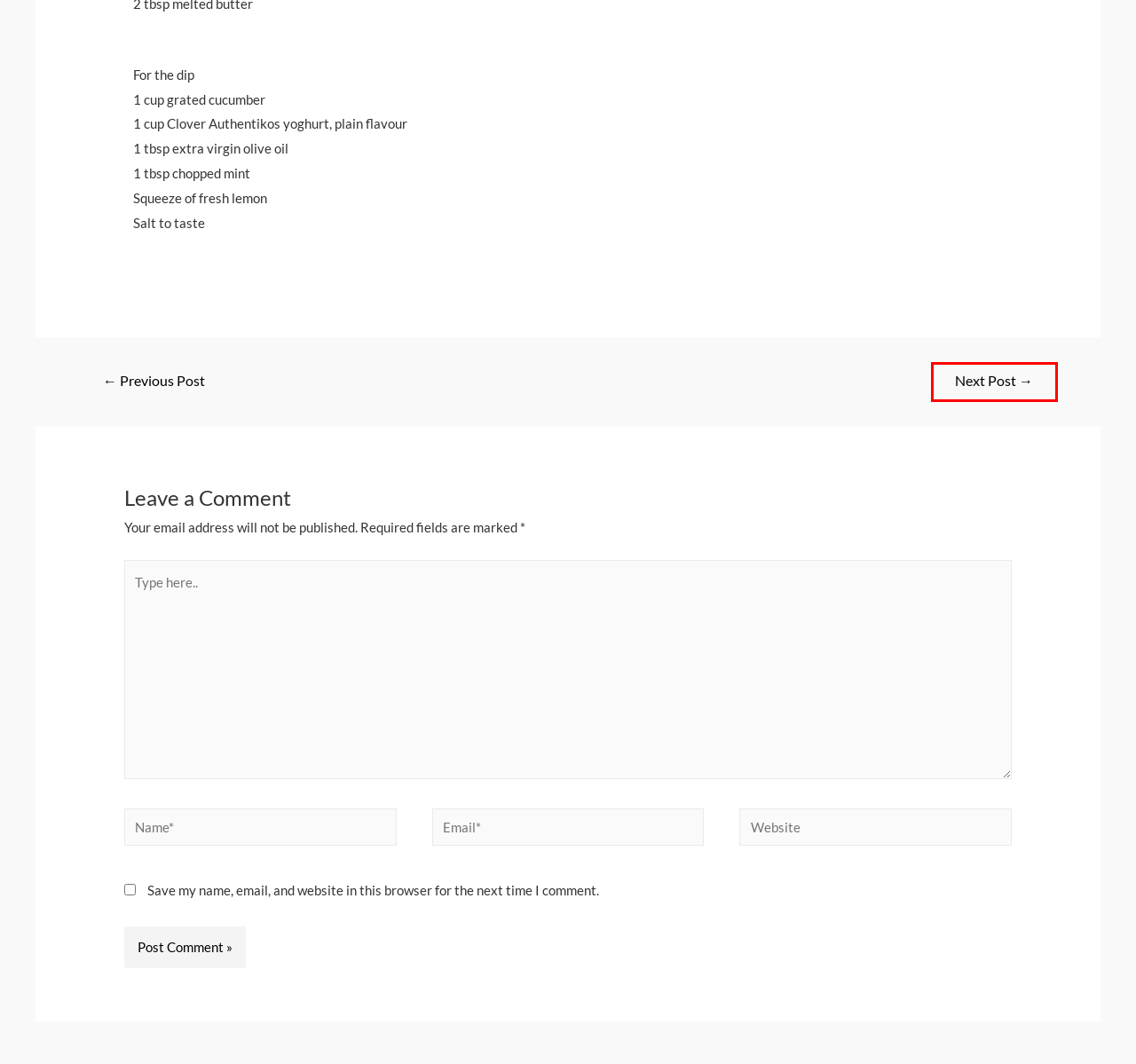Given a webpage screenshot featuring a red rectangle around a UI element, please determine the best description for the new webpage that appears after the element within the bounding box is clicked. The options are:
A. Clover Super M Air Fryer Brownie Bites – Expresso Show
B. Recipes – Expresso Show
C. Contact Expresso – Expresso Show
D. Experts – Expresso Show
E. Woolworths BBQ PlantLove™ buddha bowl – Expresso Show
F. On The Show – Expresso Show
G. Performances – Expresso Show
H. Competitions – Expresso Show

A